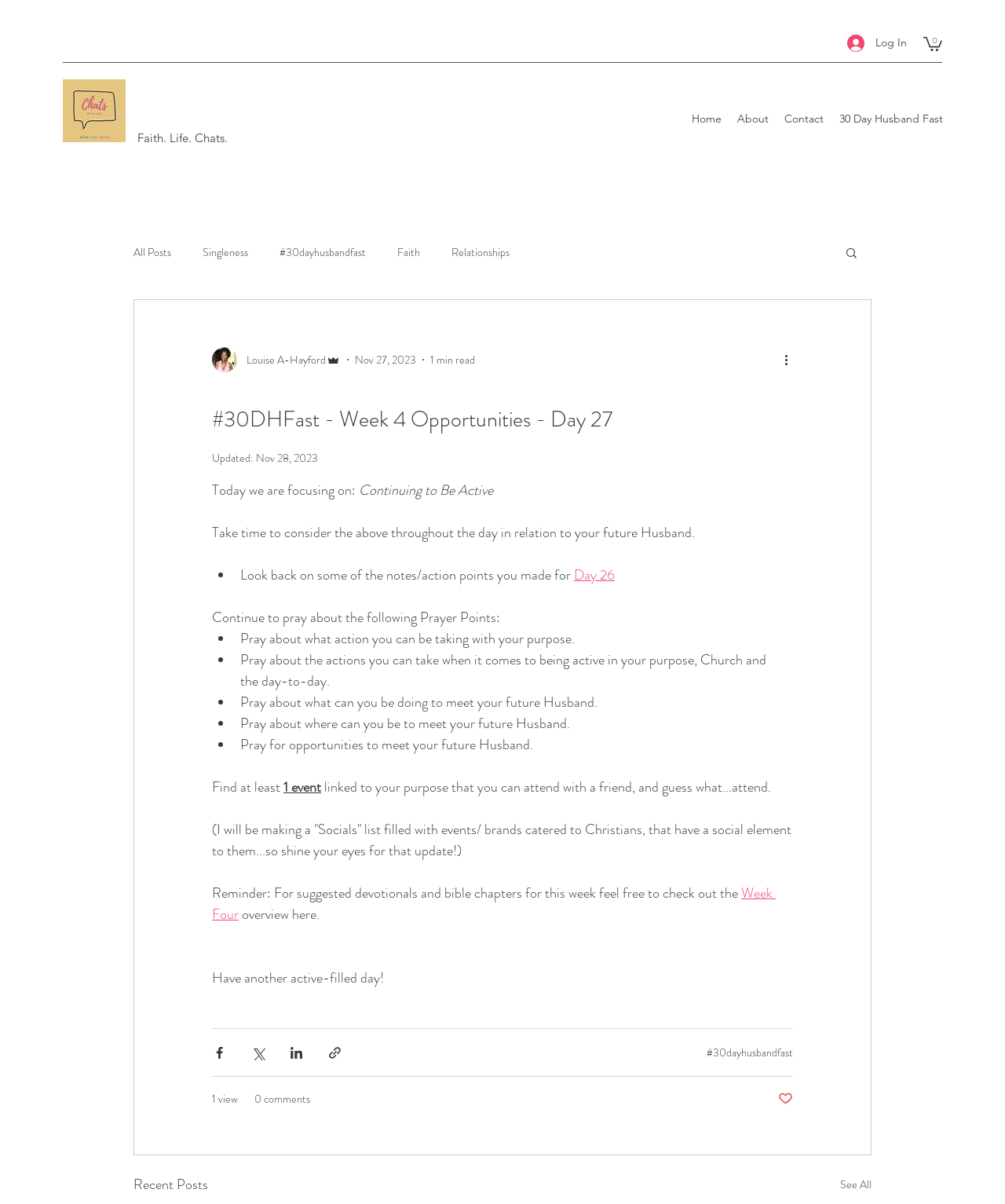Please locate the bounding box coordinates of the element's region that needs to be clicked to follow the instruction: "Log in". The bounding box coordinates should be provided as four float numbers between 0 and 1, i.e., [left, top, right, bottom].

[0.832, 0.024, 0.913, 0.048]